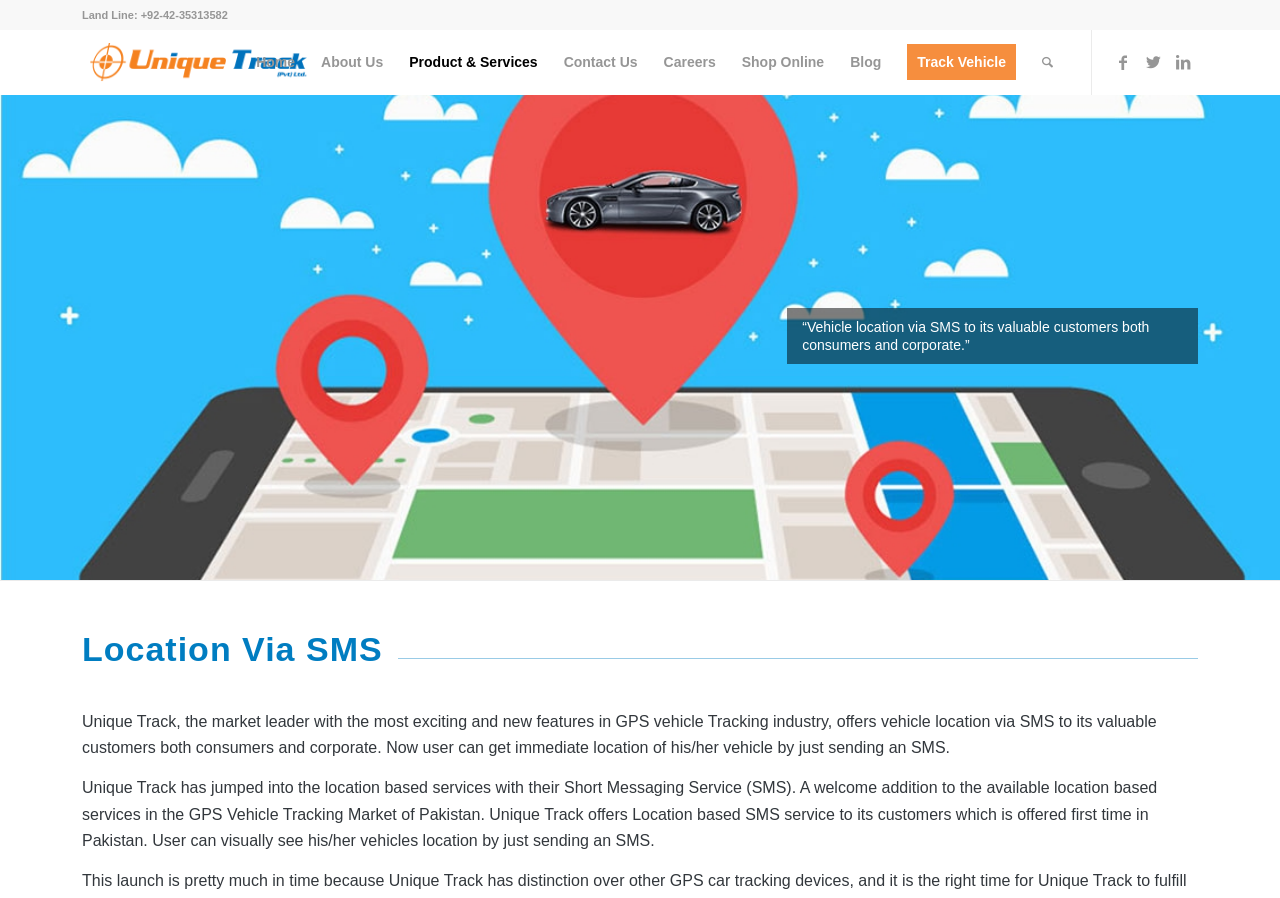Look at the image and give a detailed response to the following question: How many social media links are there?

The social media links can be found at the bottom of the webpage, and they are links to Facebook, Twitter, and LinkedIn. There are 3 social media links in total.